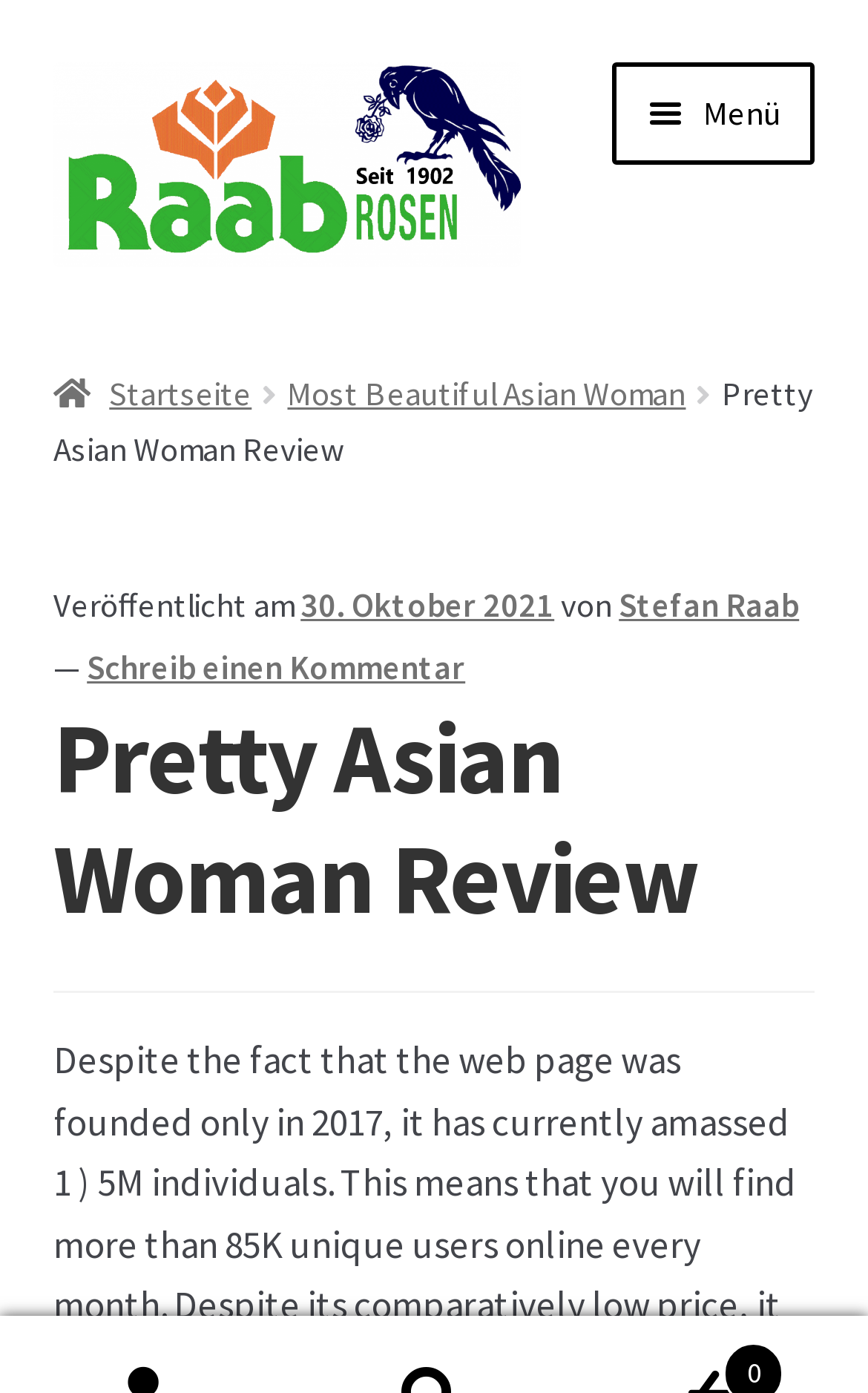Given the element description: "Most Beautiful Asian Woman", predict the bounding box coordinates of the UI element it refers to, using four float numbers between 0 and 1, i.e., [left, top, right, bottom].

[0.331, 0.268, 0.79, 0.298]